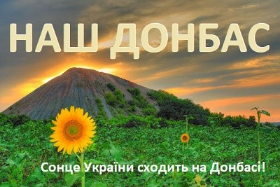Reply to the question below using a single word or brief phrase:
What does the text below the sunflower translate to?

The sun of Ukraine rises in Donbas!